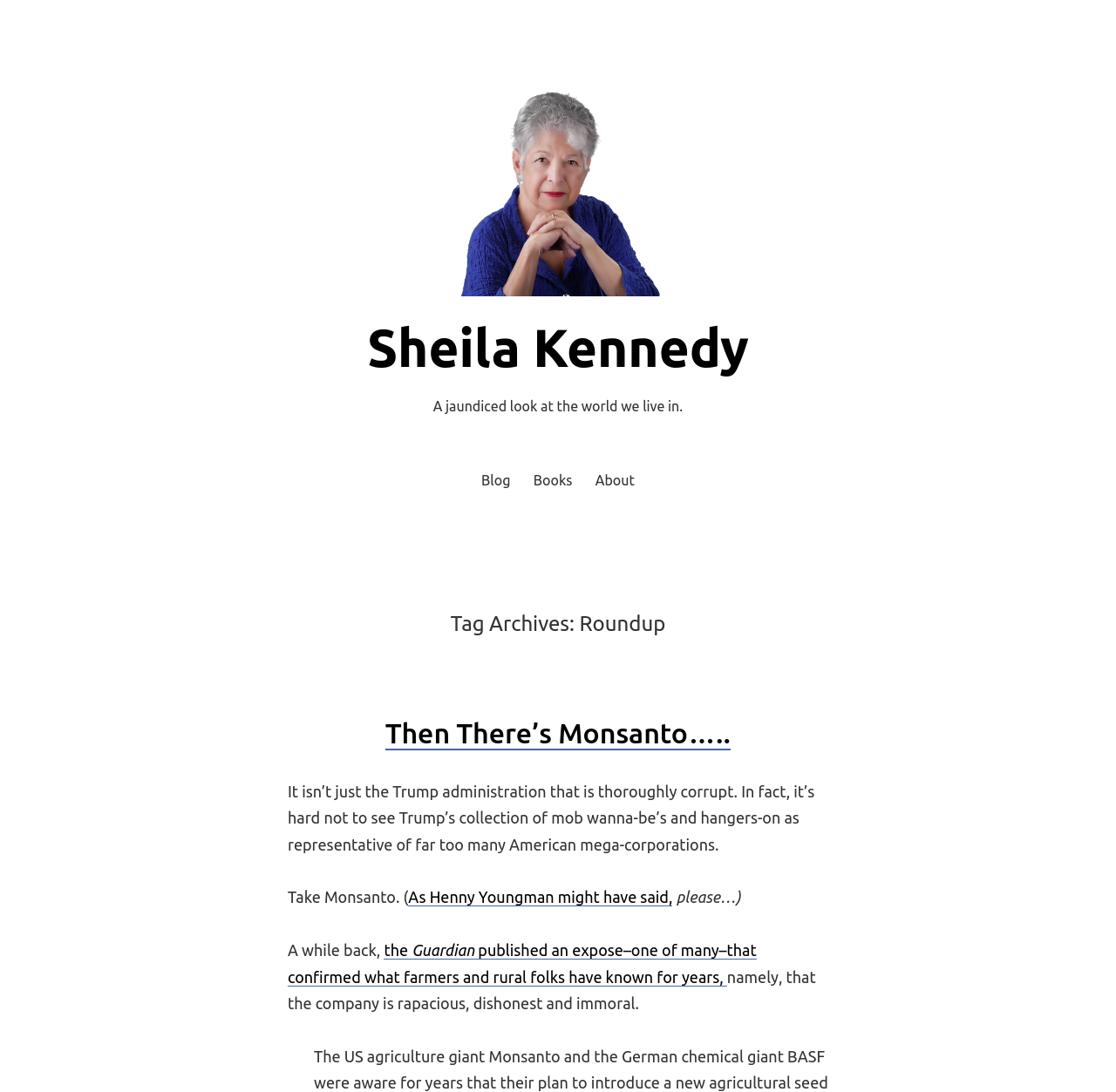Identify the coordinates of the bounding box for the element that must be clicked to accomplish the instruction: "go to the blog page".

[0.431, 0.43, 0.457, 0.452]